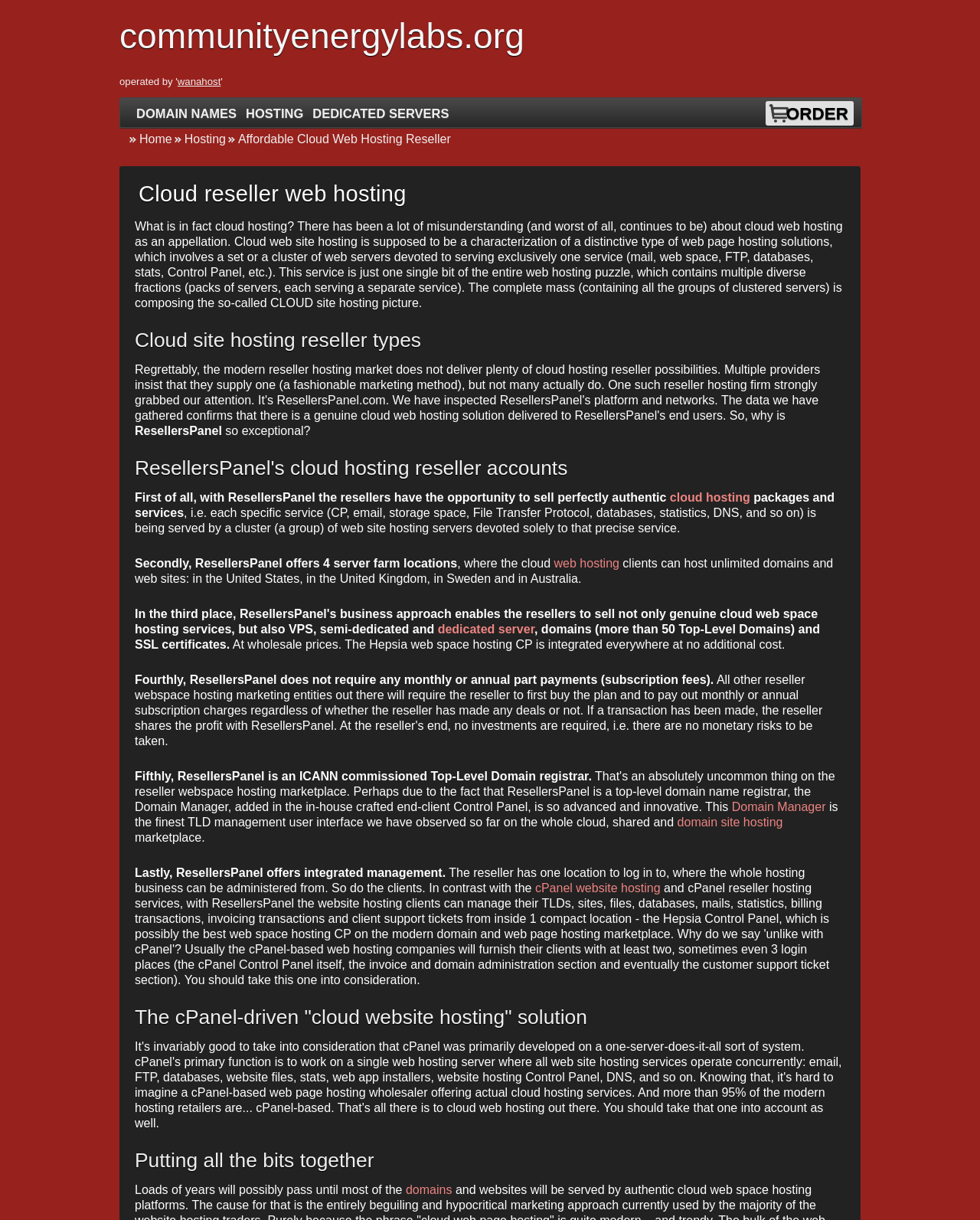Based on the image, provide a detailed and complete answer to the question: 
What is the name of the finest TLD management user interface?

According to the webpage content, the Domain Manager is the finest TLD management user interface we have observed so far on the whole cloud, shared and domain site hosting marketplace.